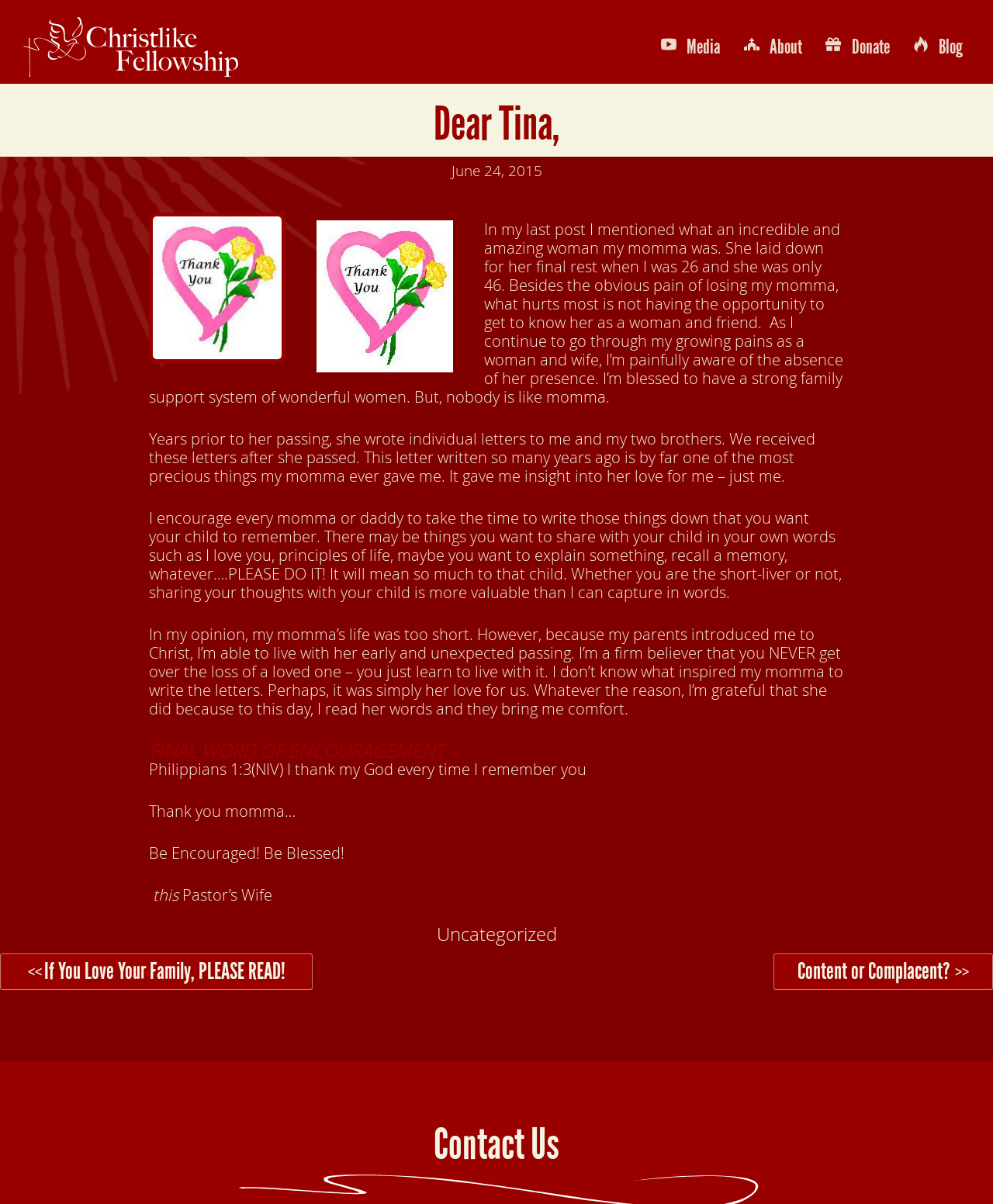Provide a thorough and detailed response to the question by examining the image: 
What is the author's relationship to the woman mentioned?

The author is referring to her momma, indicating that the woman mentioned is her mother.